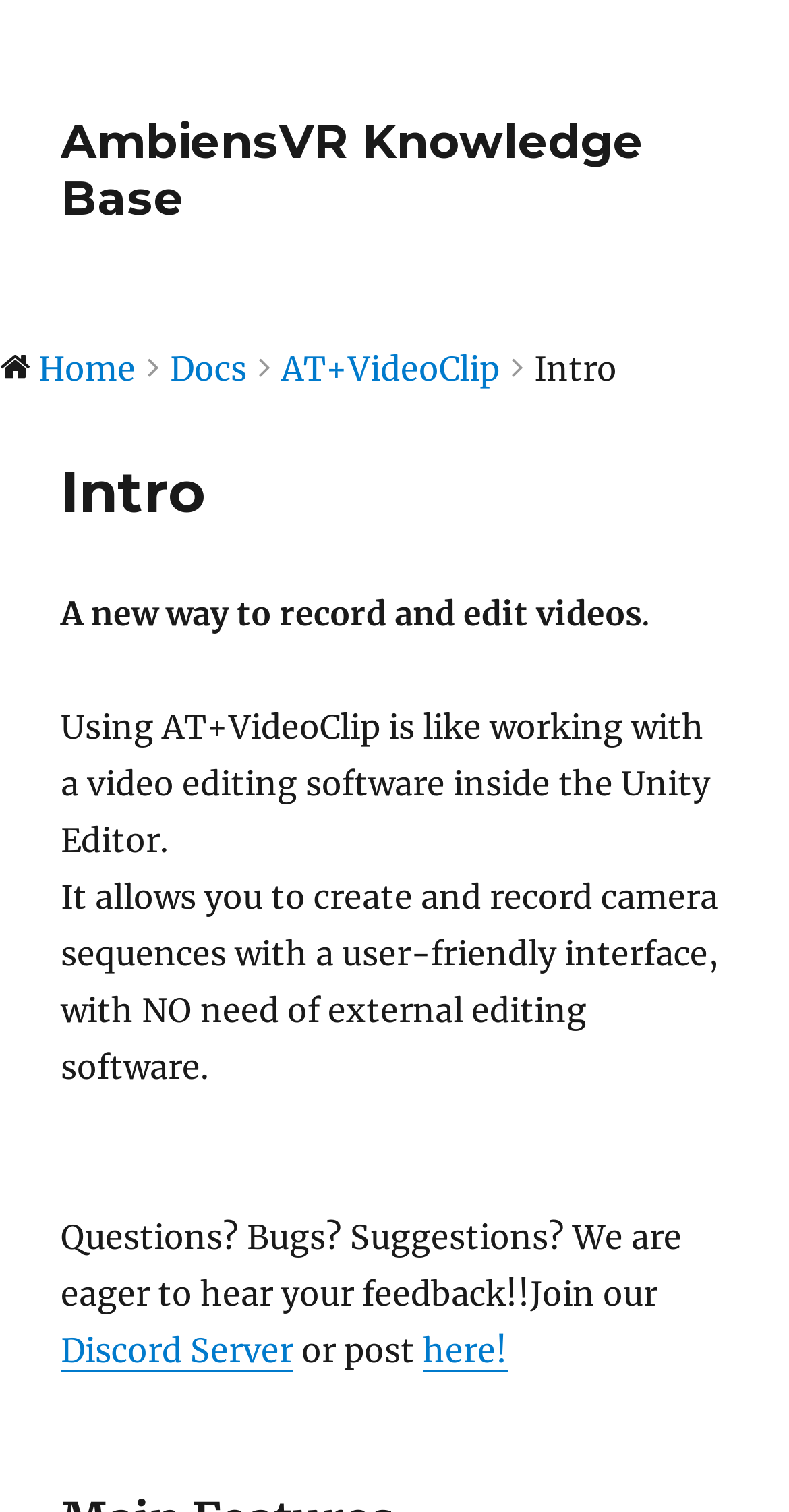Where can users provide feedback?
Utilize the image to construct a detailed and well-explained answer.

The webpage invites users to provide feedback by joining their Discord Server or posting 'here', which is a link at the bottom of the page.